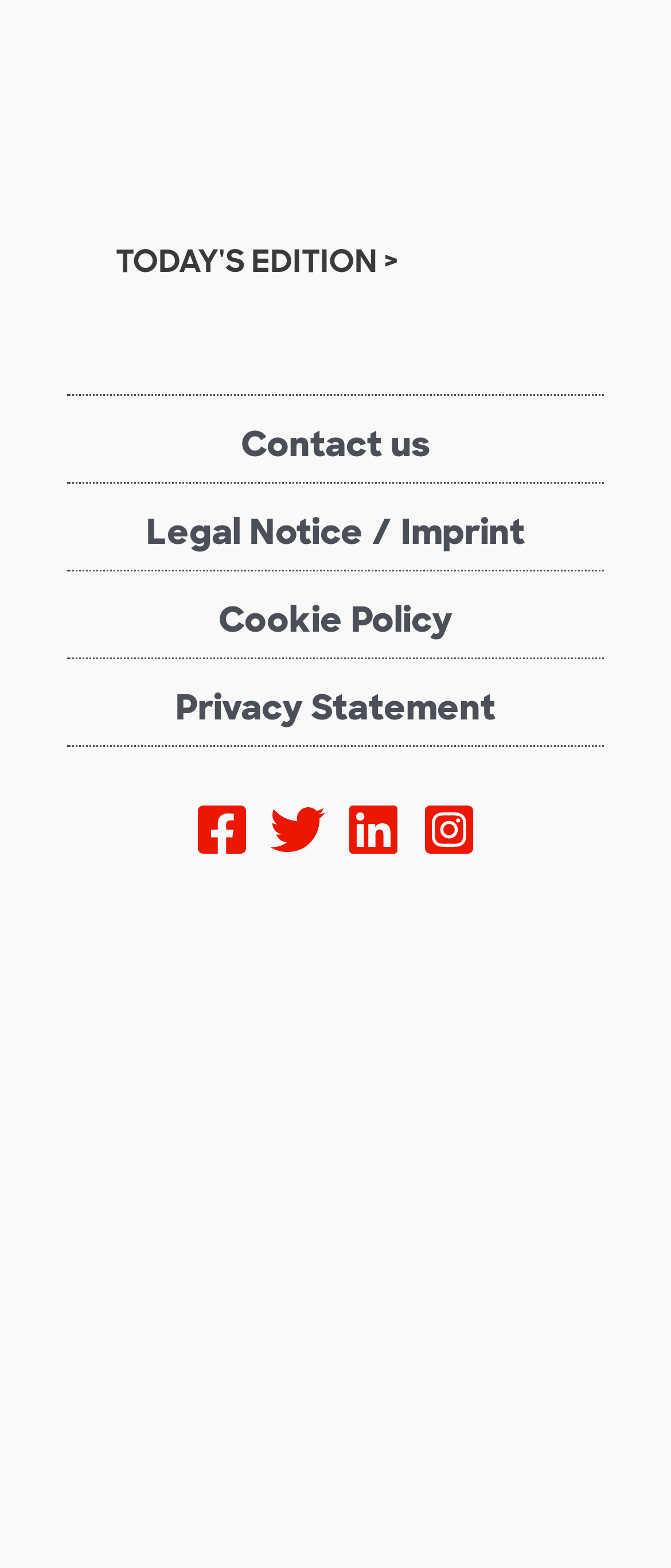Specify the bounding box coordinates of the element's region that should be clicked to achieve the following instruction: "Read Diario de Avisos". The bounding box coordinates consist of four float numbers between 0 and 1, in the format [left, top, right, bottom].

[0.244, 0.687, 0.703, 0.756]